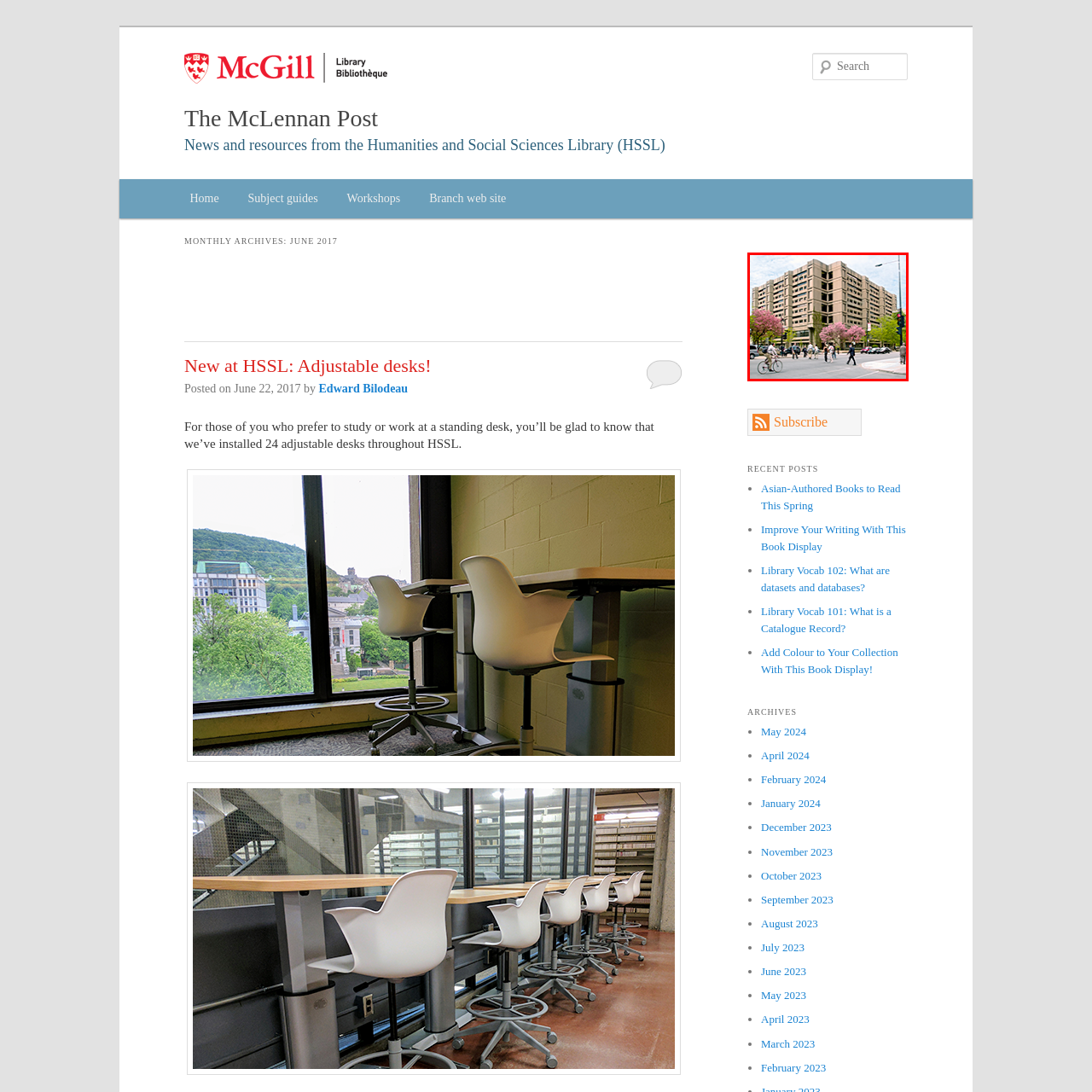Are bicycles allowed in the area?
Analyze the image within the red bounding box and respond to the question with a detailed answer derived from the visual content.

The presence of cyclists in the image, as mentioned in the caption, suggests that bicycles are allowed in the area, making it a bike-friendly environment.